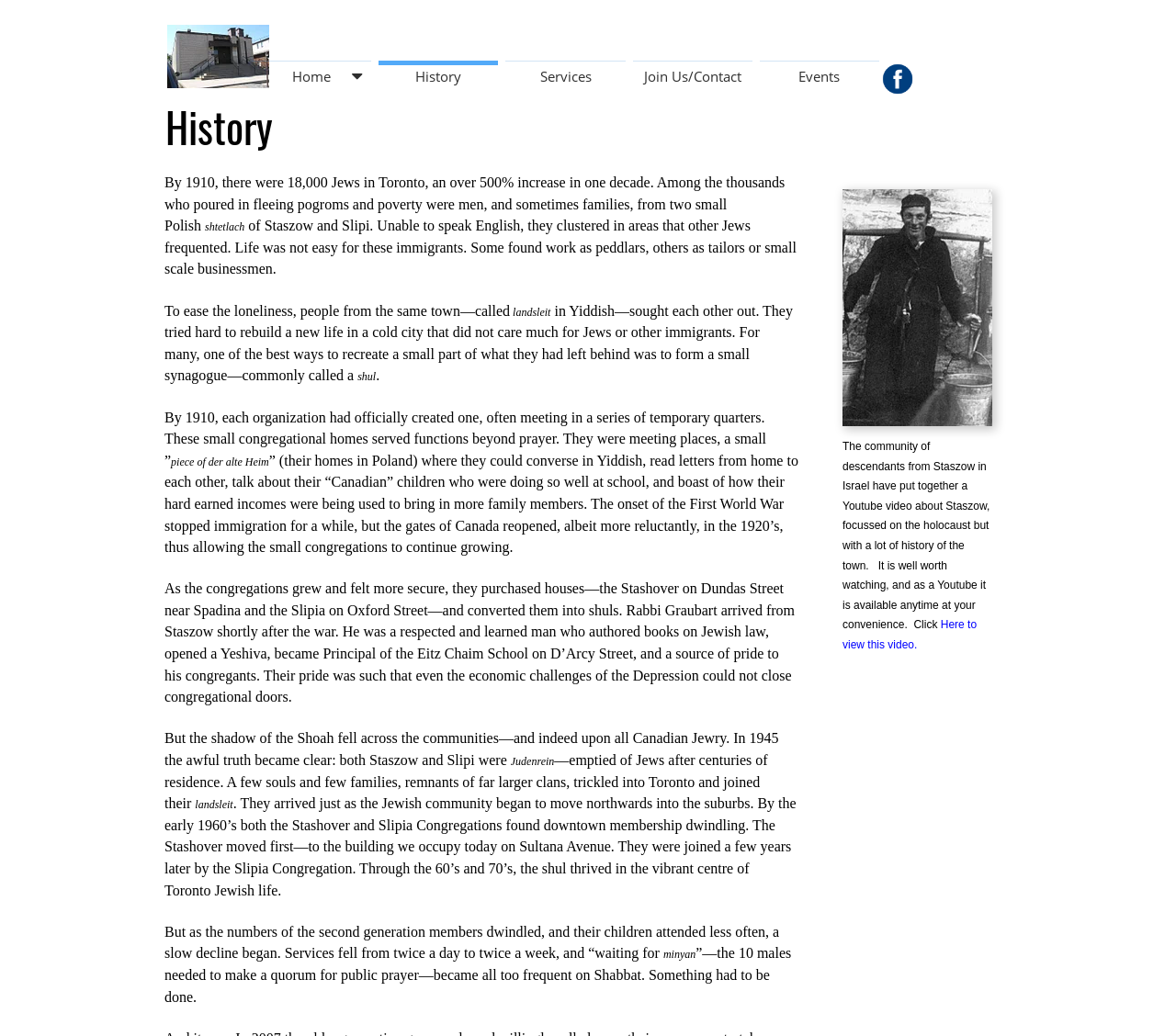Identify the bounding box for the described UI element: "Join Us/Contact".

[0.538, 0.059, 0.64, 0.094]